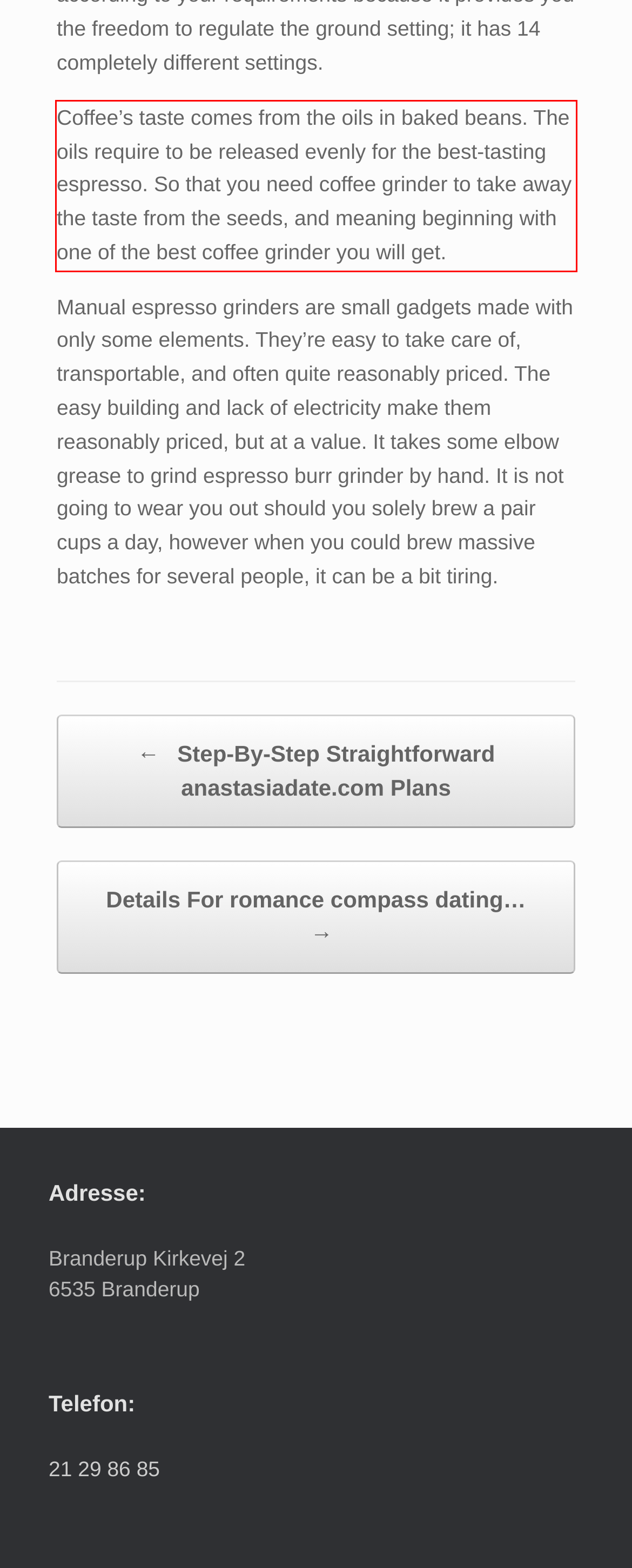Please look at the screenshot provided and find the red bounding box. Extract the text content contained within this bounding box.

Coffee’s taste comes from the oils in baked beans. The oils require to be released evenly for the best-tasting espresso. So that you need coffee grinder to take away the taste from the seeds, and meaning beginning with one of the best coffee grinder you will get.